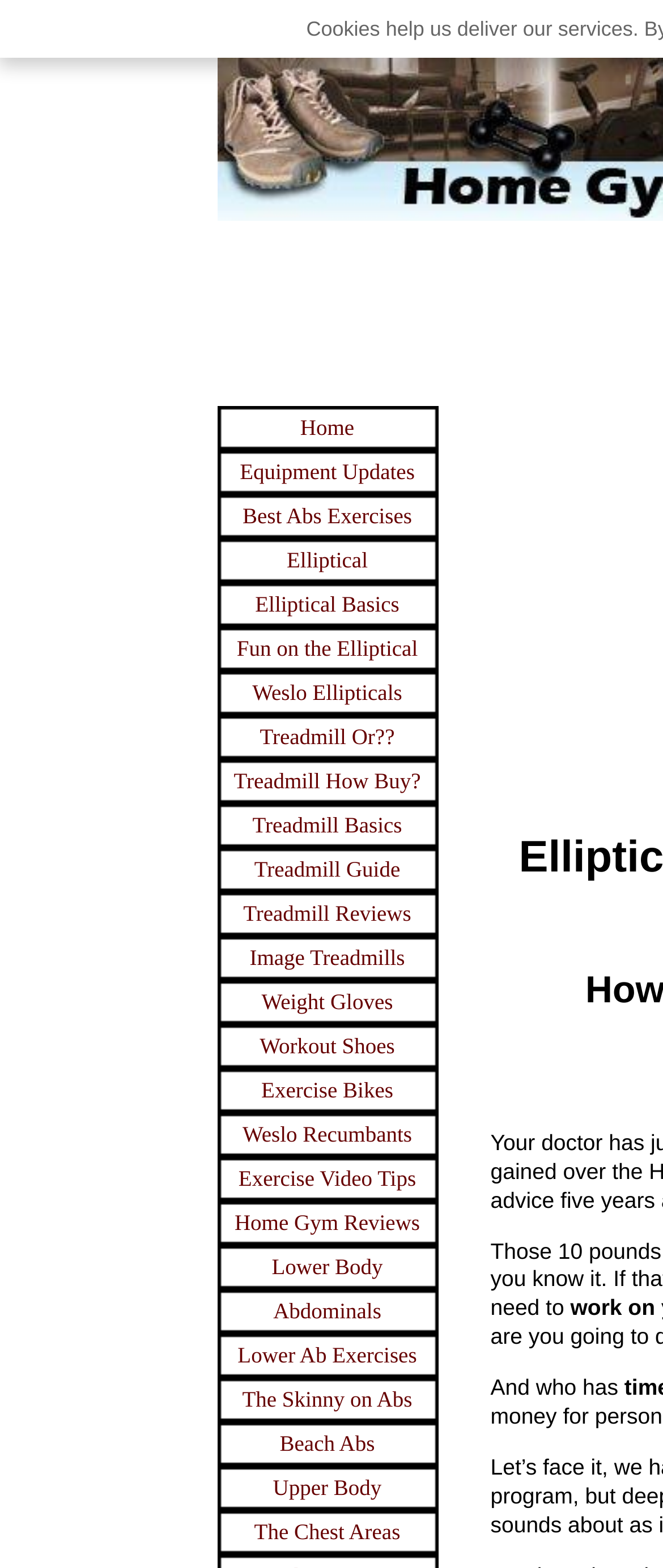Please determine the bounding box coordinates of the element's region to click in order to carry out the following instruction: "Visit the 'Elliptical' page". The coordinates should be four float numbers between 0 and 1, i.e., [left, top, right, bottom].

[0.327, 0.343, 0.66, 0.371]